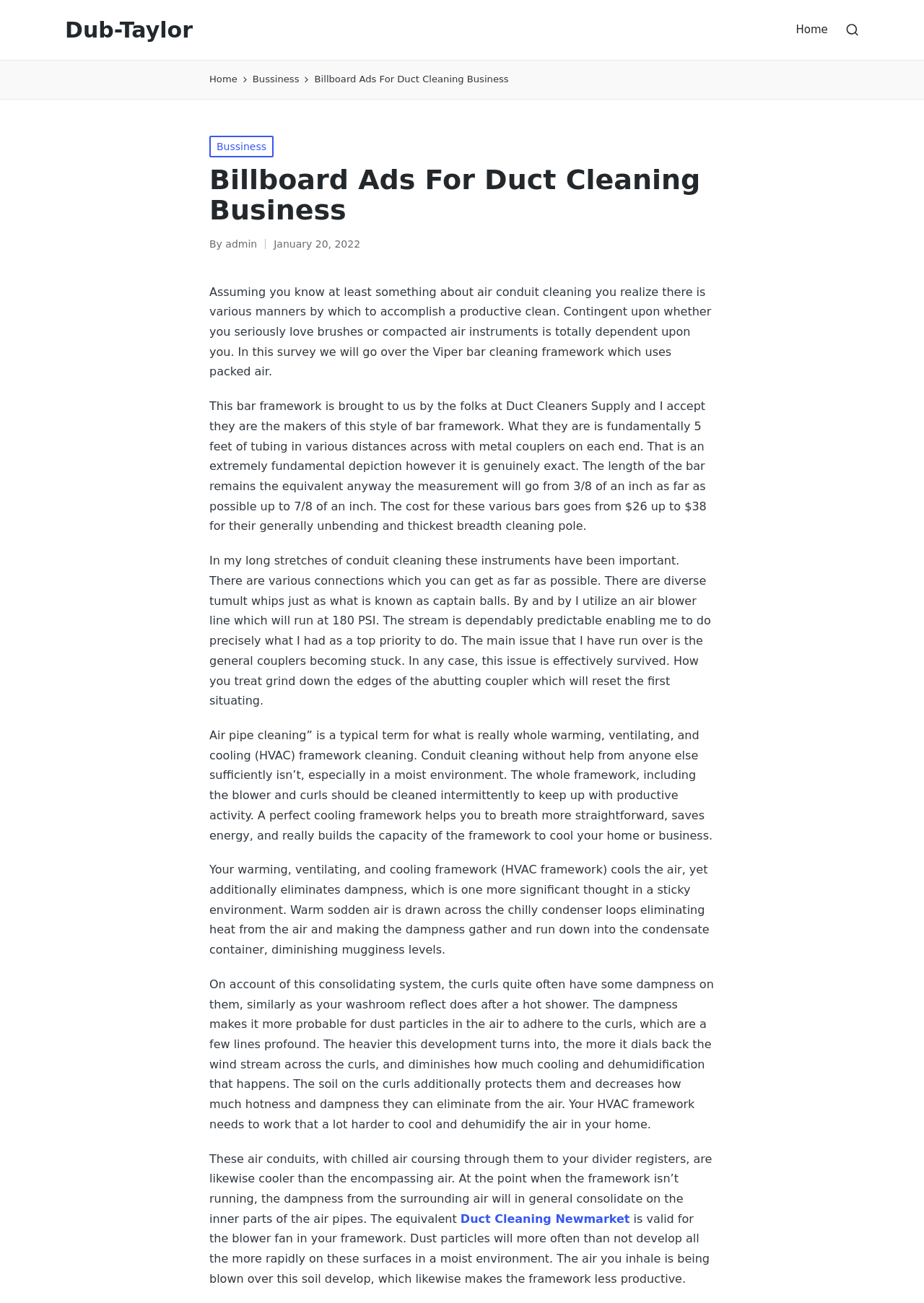Elaborate on the different components and information displayed on the webpage.

The webpage is about billboard ads for duct cleaning business, specifically discussing the Viper bar cleaning system. At the top left, there is a link to "Dub-Taylor". To the right of it, there is a navigation menu with a "Home" link. Below the navigation menu, there is a breadcrumbs section with links to "Home" and "Business". 

The main content of the webpage is a blog post titled "Billboard Ads For Duct Cleaning Business". The post is divided into several paragraphs discussing the importance of air duct cleaning, the Viper bar cleaning system, and its benefits. The text is accompanied by no images. 

At the bottom of the page, there is a link to "Duct Cleaning Newmarket" and a "Scroll to Top" link at the bottom right corner.